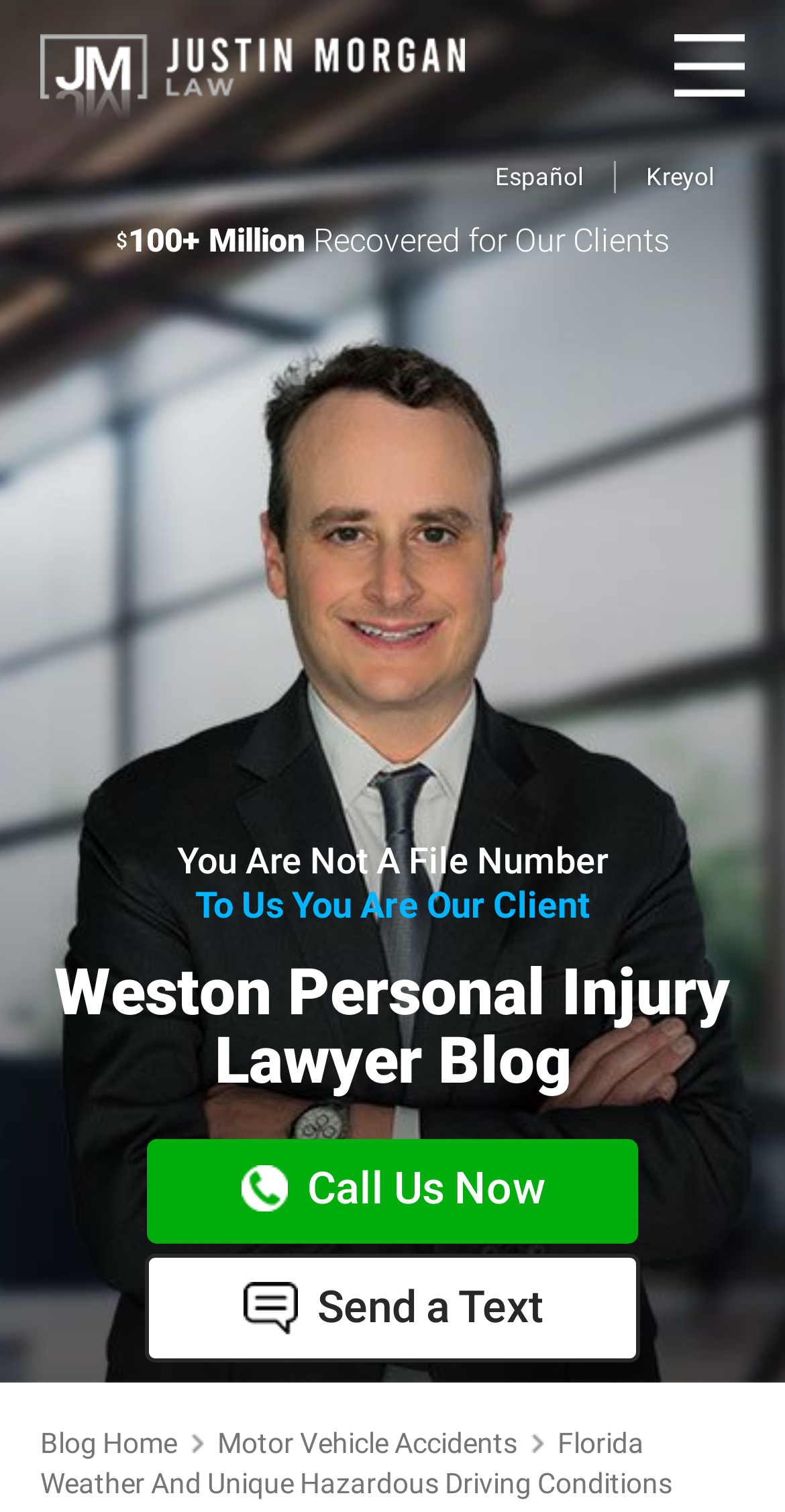Please identify the bounding box coordinates of the clickable element to fulfill the following instruction: "Click the 'Menu' link". The coordinates should be four float numbers between 0 and 1, i.e., [left, top, right, bottom].

[0.859, 0.0, 0.949, 0.087]